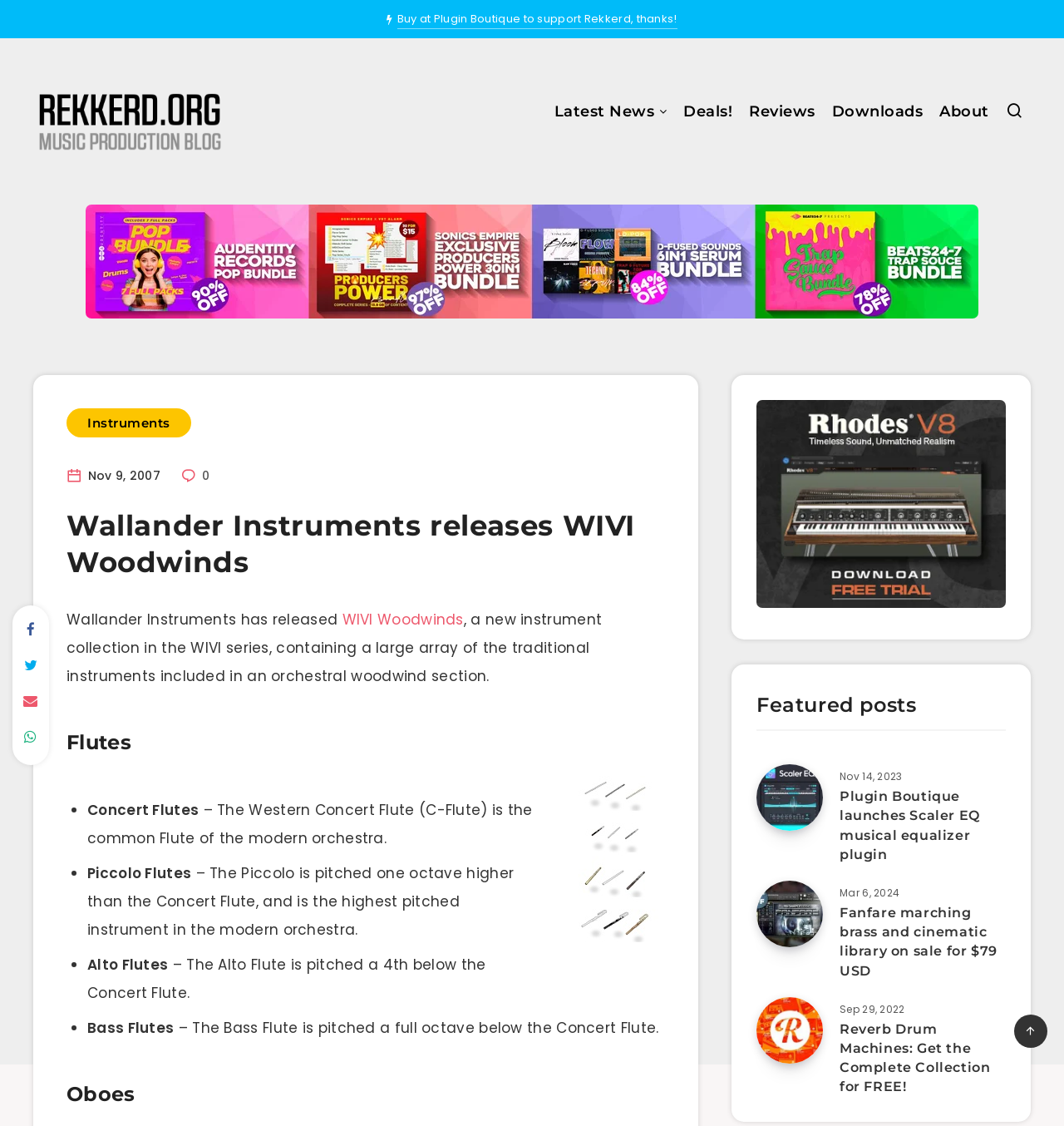What is the date of the featured post about Fanfare marching brass and cinematic library?
Please describe in detail the information shown in the image to answer the question.

The answer can be found in the article section with the link 'Fanfare marching brass and cinematic library on sale for $79 USD' and the corresponding time element 'Mar 6, 2024', which indicates that the date of the featured post is Mar 6, 2024.